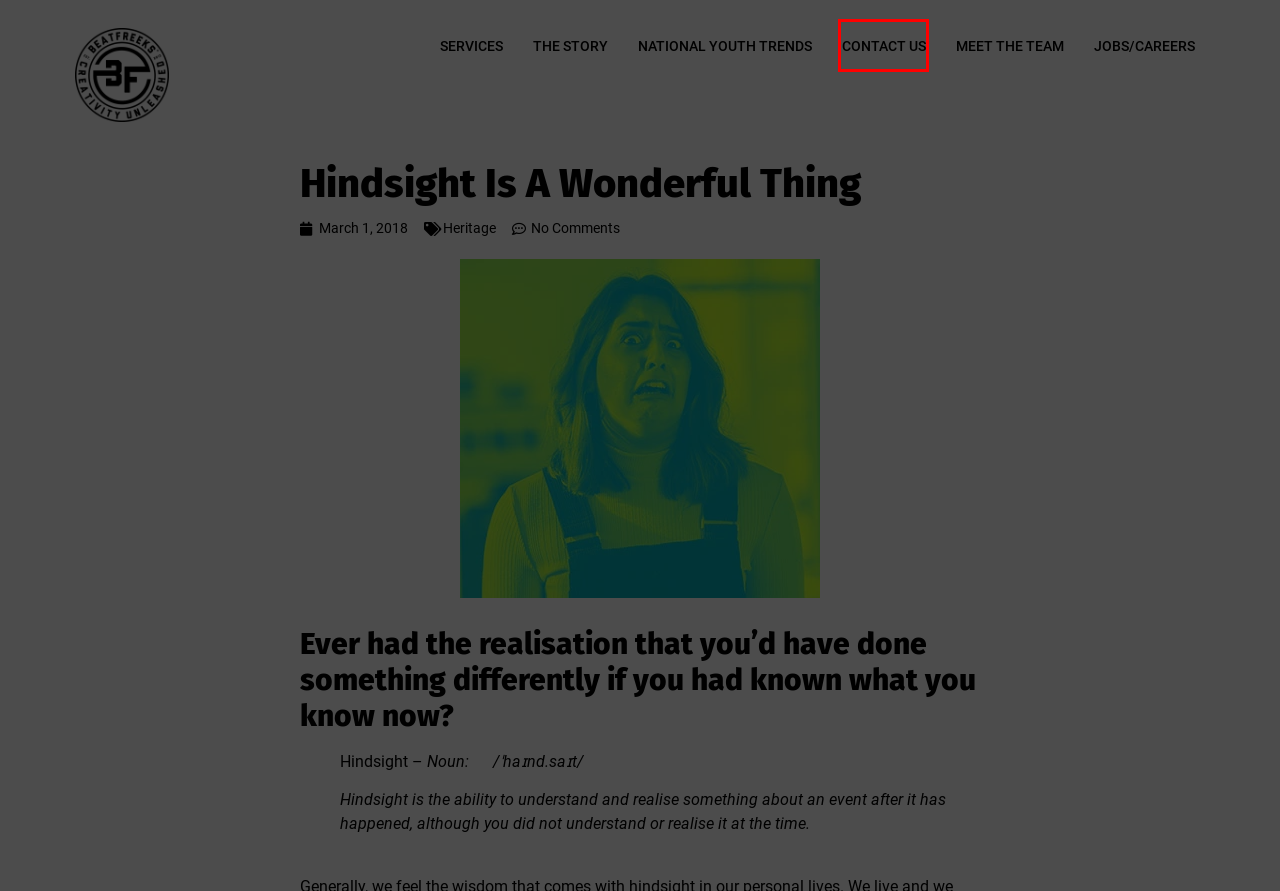You are looking at a screenshot of a webpage with a red bounding box around an element. Determine the best matching webpage description for the new webpage resulting from clicking the element in the red bounding box. Here are the descriptions:
A. Jobs/Careers
B. Contact Us - Beatfreeks
C. Stay Ahead of the Curve with Beatfreeks National Youth Trends in UK
D. Gen Z And Millennial Marketing And Research Agency In London, UK - Beatfreeks
E. Work With Us - Beatfreeks
F. Heritage Archives - Beatfreeks
G. Meet the Passionate Team Behind Beatfreeks
H. Discover the Story of Beatfreeks

B